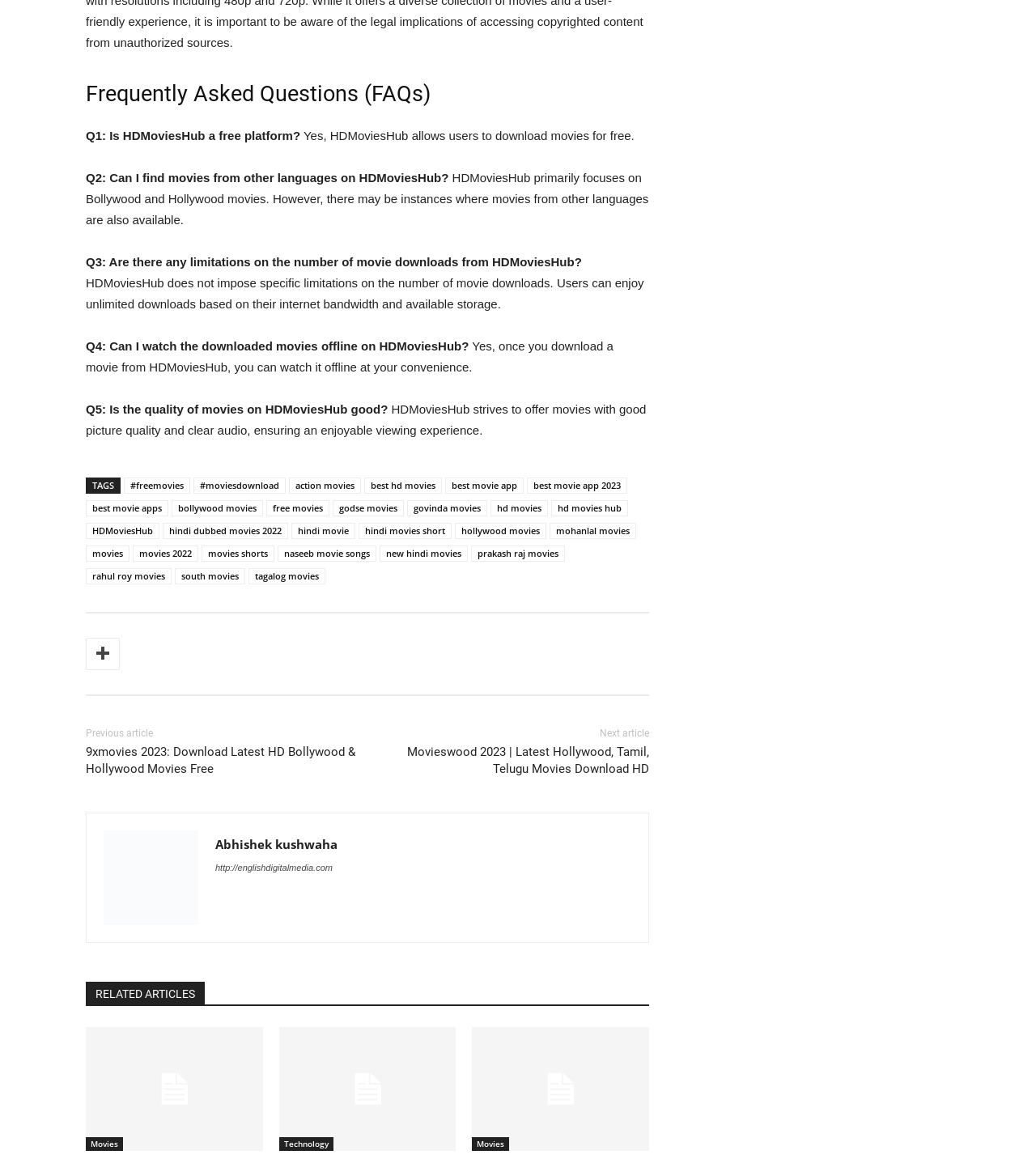Pinpoint the bounding box coordinates of the area that must be clicked to complete this instruction: "Read the answer to 'Q1: Is HDMoviesHub a free platform?'".

[0.29, 0.111, 0.612, 0.123]